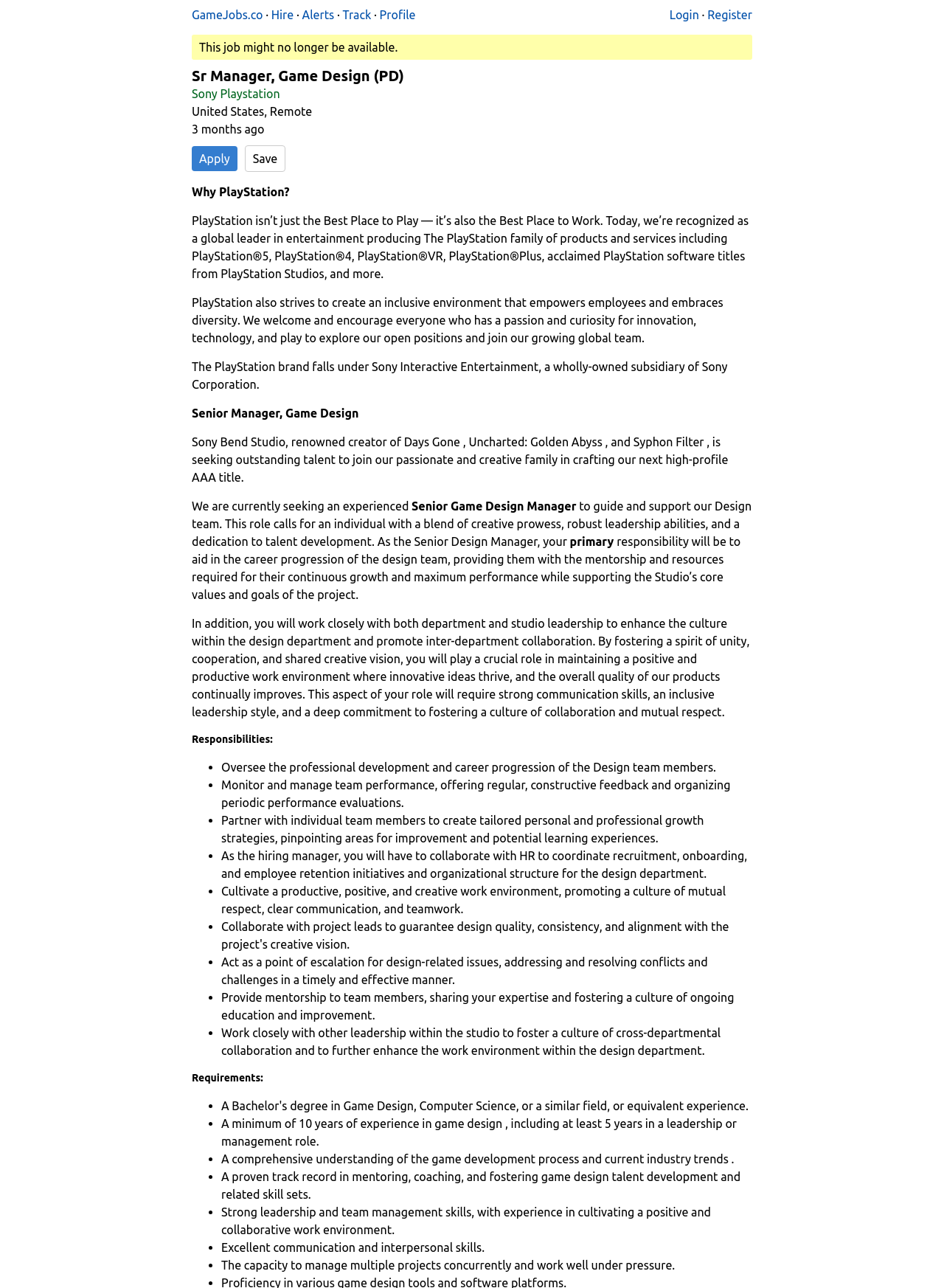Based on the image, please respond to the question with as much detail as possible:
What is the role of the Senior Game Design Manager?

I found the answer by looking at the StaticText 'to guide and support our Design team.' with the bounding box coordinates [0.203, 0.388, 0.796, 0.426] which is a part of the job description.